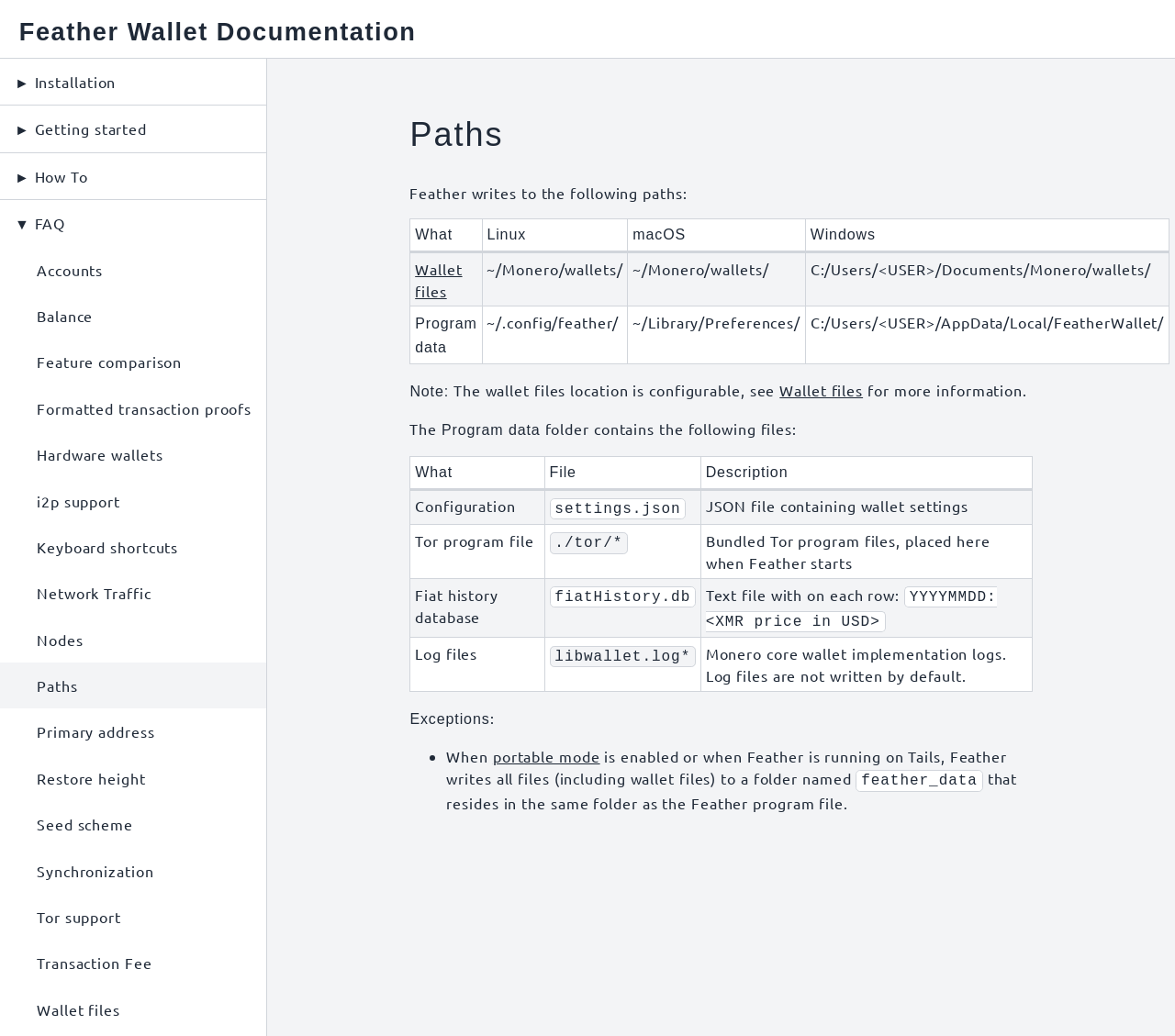Provide a short, one-word or phrase answer to the question below:
What is the default location for wallet files on Linux?

~/Monero/wallets/